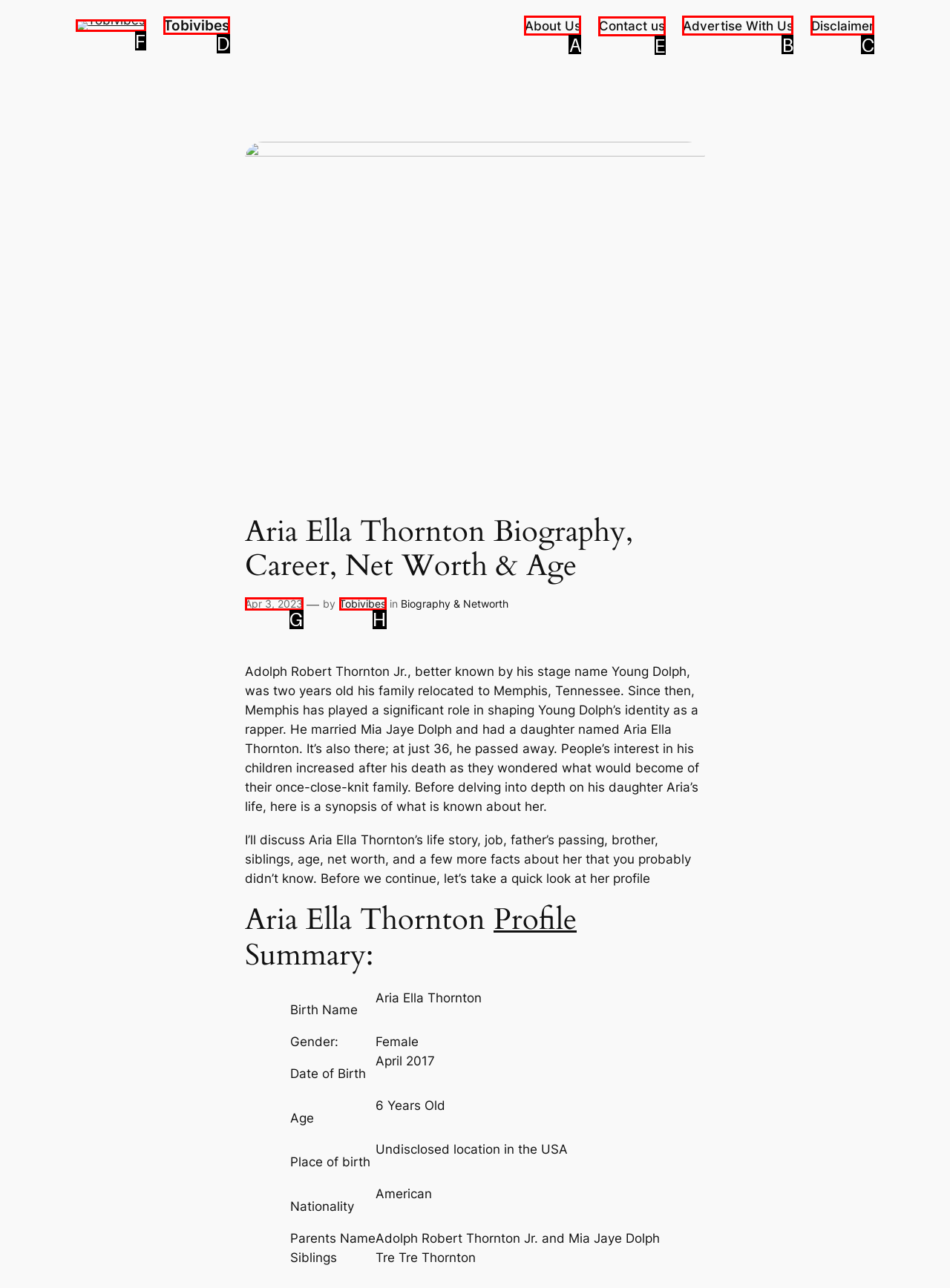Which option should you click on to fulfill this task: Visit the 'Contact us' page? Answer with the letter of the correct choice.

E